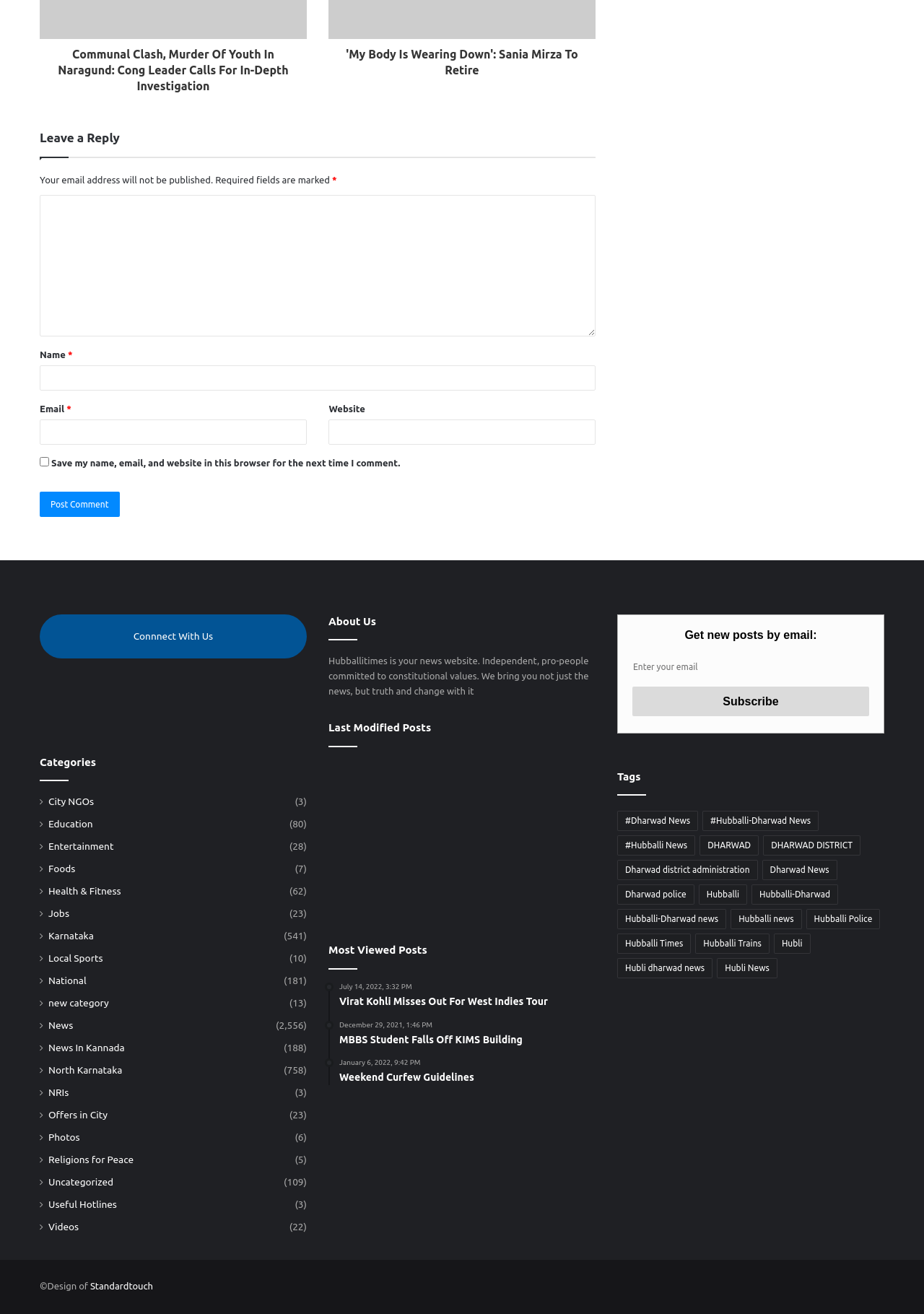Identify the bounding box for the UI element described as: "aria-label="72.04% Polling in Dharwad District"". The coordinates should be four float numbers between 0 and 1, i.e., [left, top, right, bottom].

[0.355, 0.66, 0.448, 0.697]